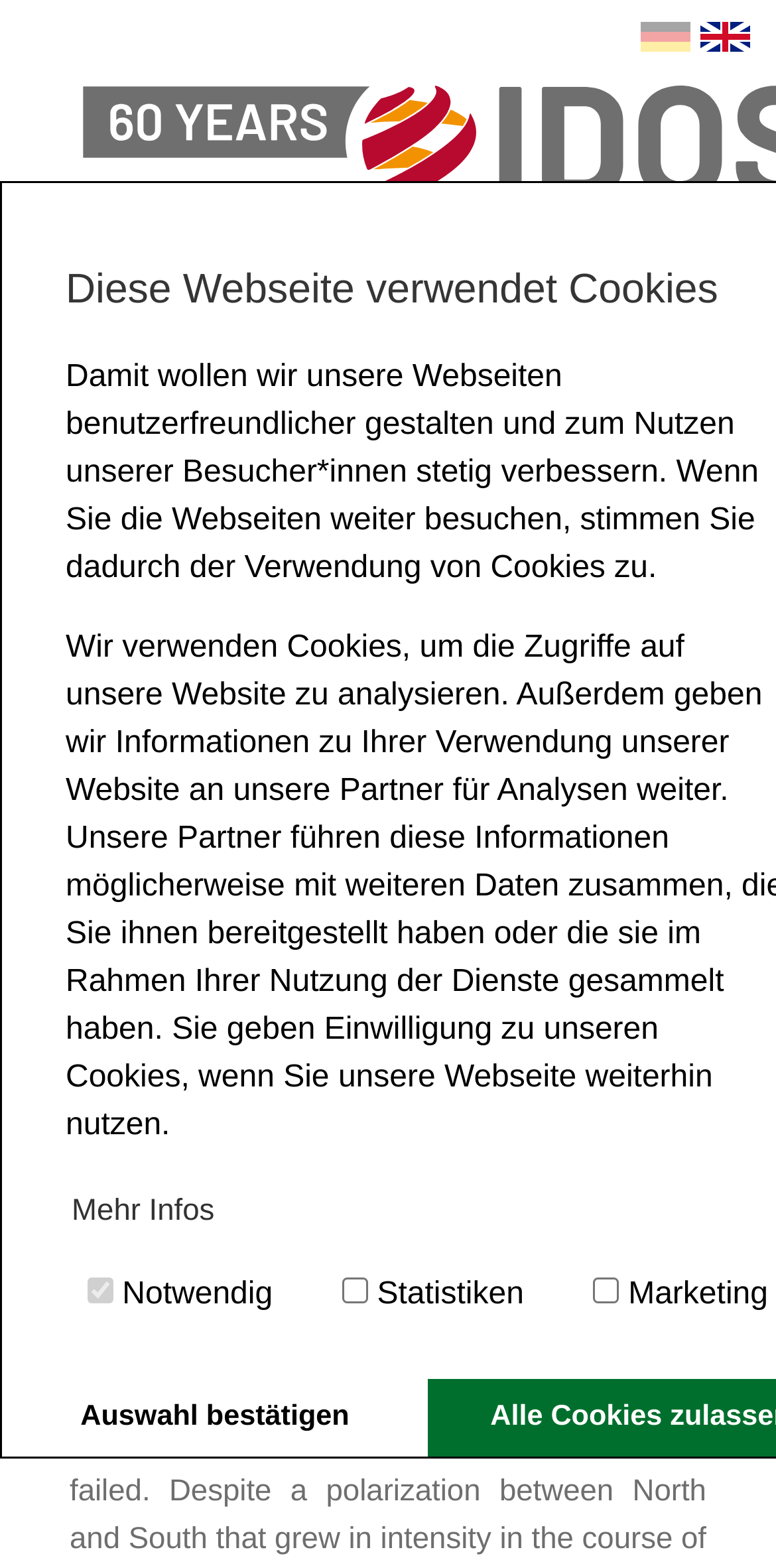Who are the authors of the Briefing Paper?
Kindly give a detailed and elaborate answer to the question.

I determined this by looking at the text below the title of the Briefing Paper, which lists the authors as 'Loewe, Markus / Thomas Fues'. This suggests that the authors of the Briefing Paper are Markus Loewe and Thomas Fues.